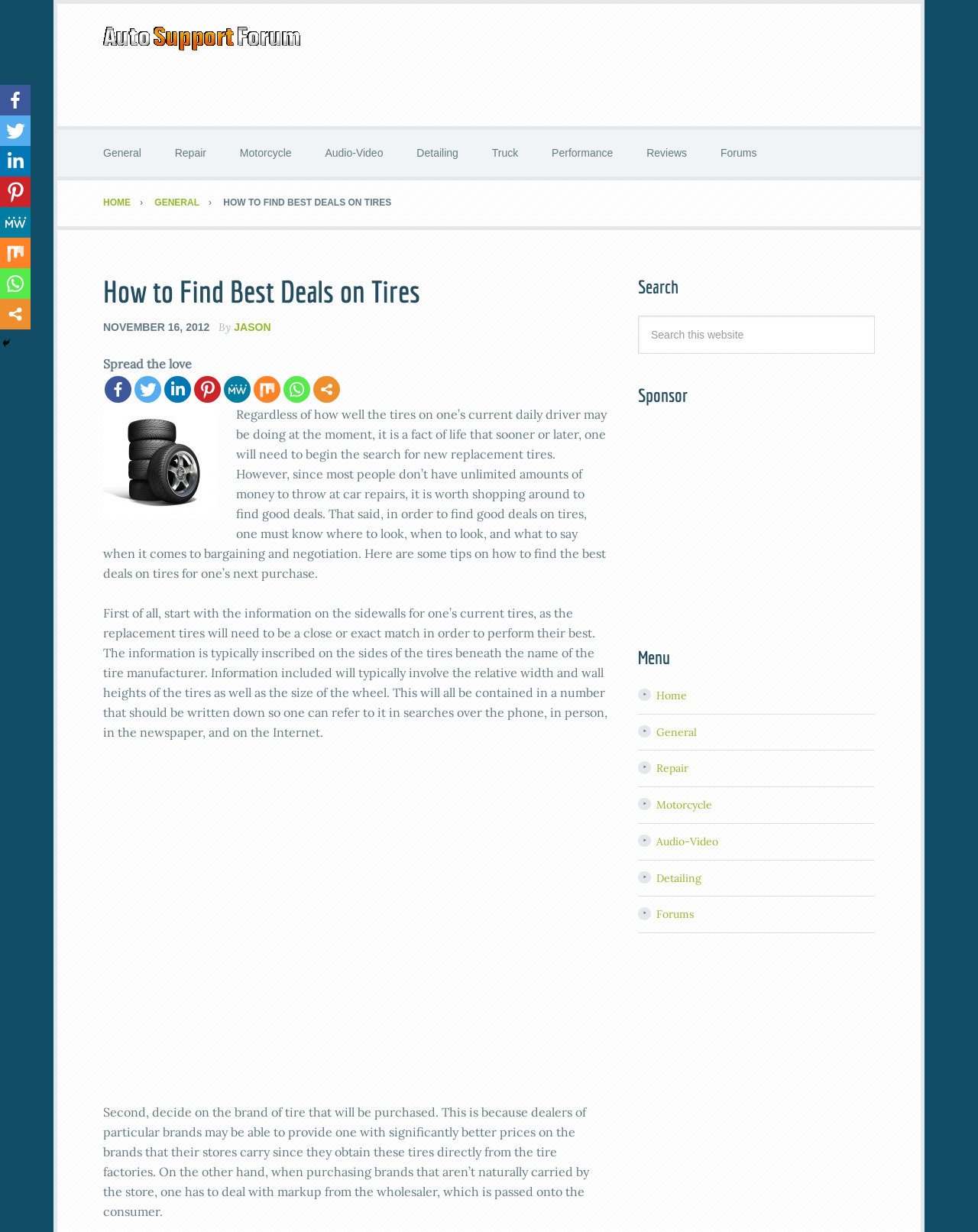From the element description: "Reviews", extract the bounding box coordinates of the UI element. The coordinates should be expressed as four float numbers between 0 and 1, in the order [left, top, right, bottom].

[0.645, 0.105, 0.718, 0.143]